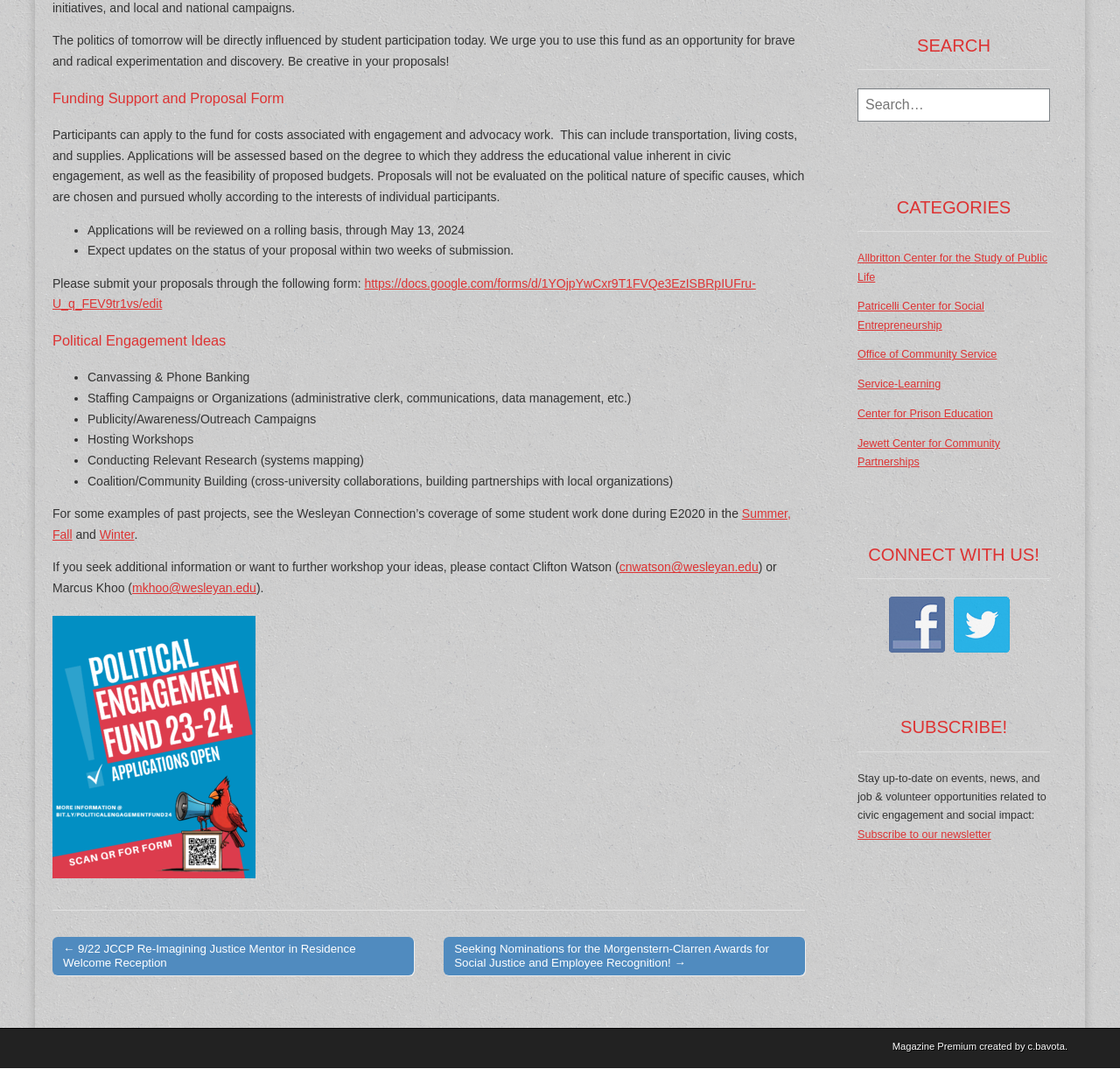Identify the bounding box coordinates for the UI element described as: "Office of Community Service".

[0.766, 0.327, 0.89, 0.338]